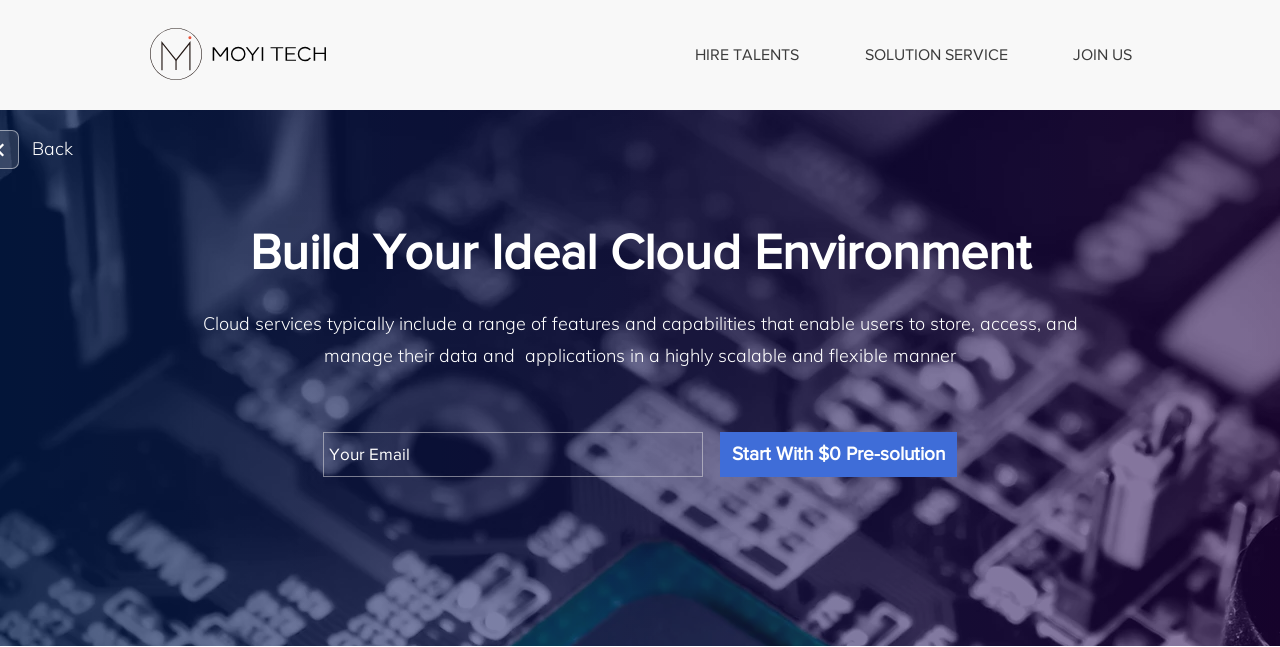Given the element description JOIN US, specify the bounding box coordinates of the corresponding UI element in the format (top-left x, top-left y, bottom-right x, bottom-right y). All values must be between 0 and 1.

[0.827, 0.046, 0.923, 0.124]